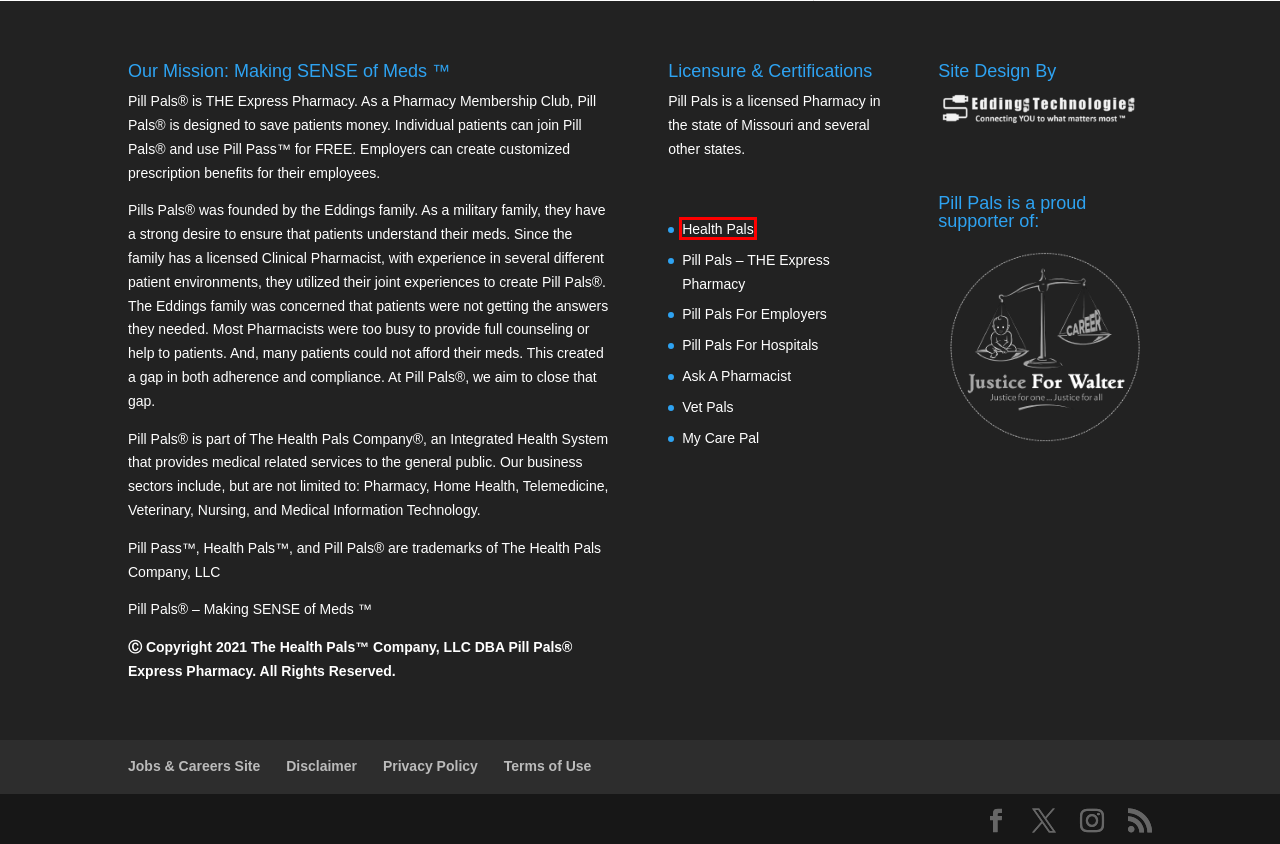You have a screenshot of a webpage, and a red bounding box highlights an element. Select the webpage description that best fits the new page after clicking the element within the bounding box. Options are:
A. Health Pals Jobs & Careers - The Health Pals Company |
B. Welcome To Health Pals - The Health Pals® Company |
C. Pill Pals |
D. Get Quote - Eddings Technologies
E. I Want To... - The Care Pal Company
F. Ask A Pharmacist - Pill Pals Pharmacy
G. Disclaimer - Pill Pals |
H. Shop - Vet Pals - THE Source For Pet MEDS & Supplies |

B